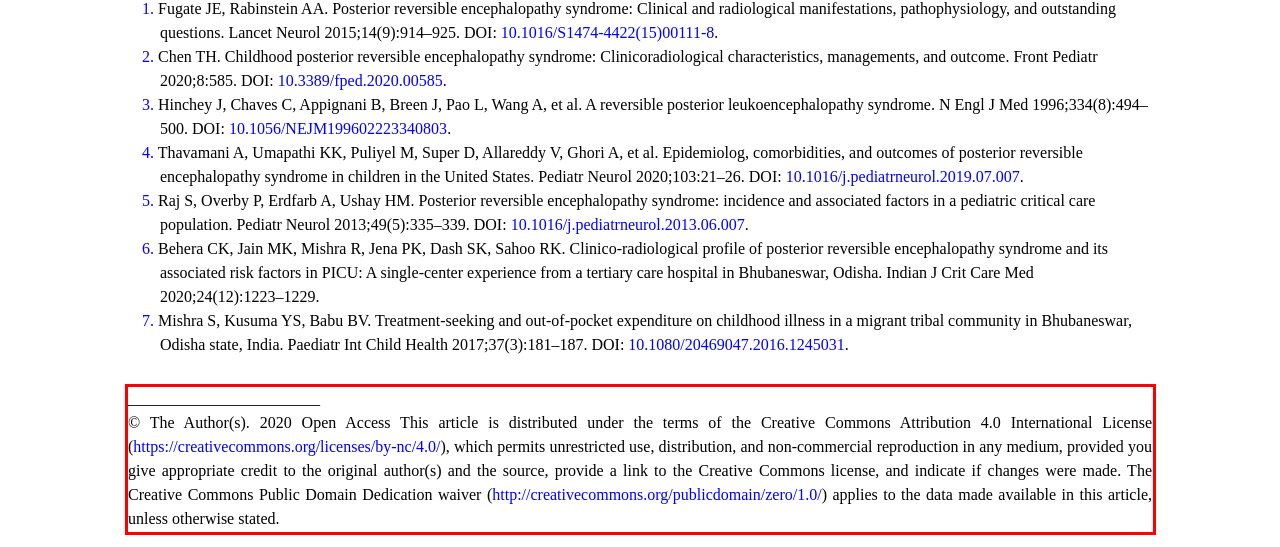Please look at the screenshot provided and find the red bounding box. Extract the text content contained within this bounding box.

________________________ © The Author(s). 2020 Open Access This article is distributed under the terms of the Creative Commons Attribution 4.0 International License (https://creativecommons.org/licenses/by-nc/4.0/), which permits unrestricted use, distribution, and non-commercial reproduction in any medium, provided you give appropriate credit to the original author(s) and the source, provide a link to the Creative Commons license, and indicate if changes were made. The Creative Commons Public Domain Dedication waiver (http://creativecommons.org/publicdomain/zero/1.0/) applies to the data made available in this article, unless otherwise stated.